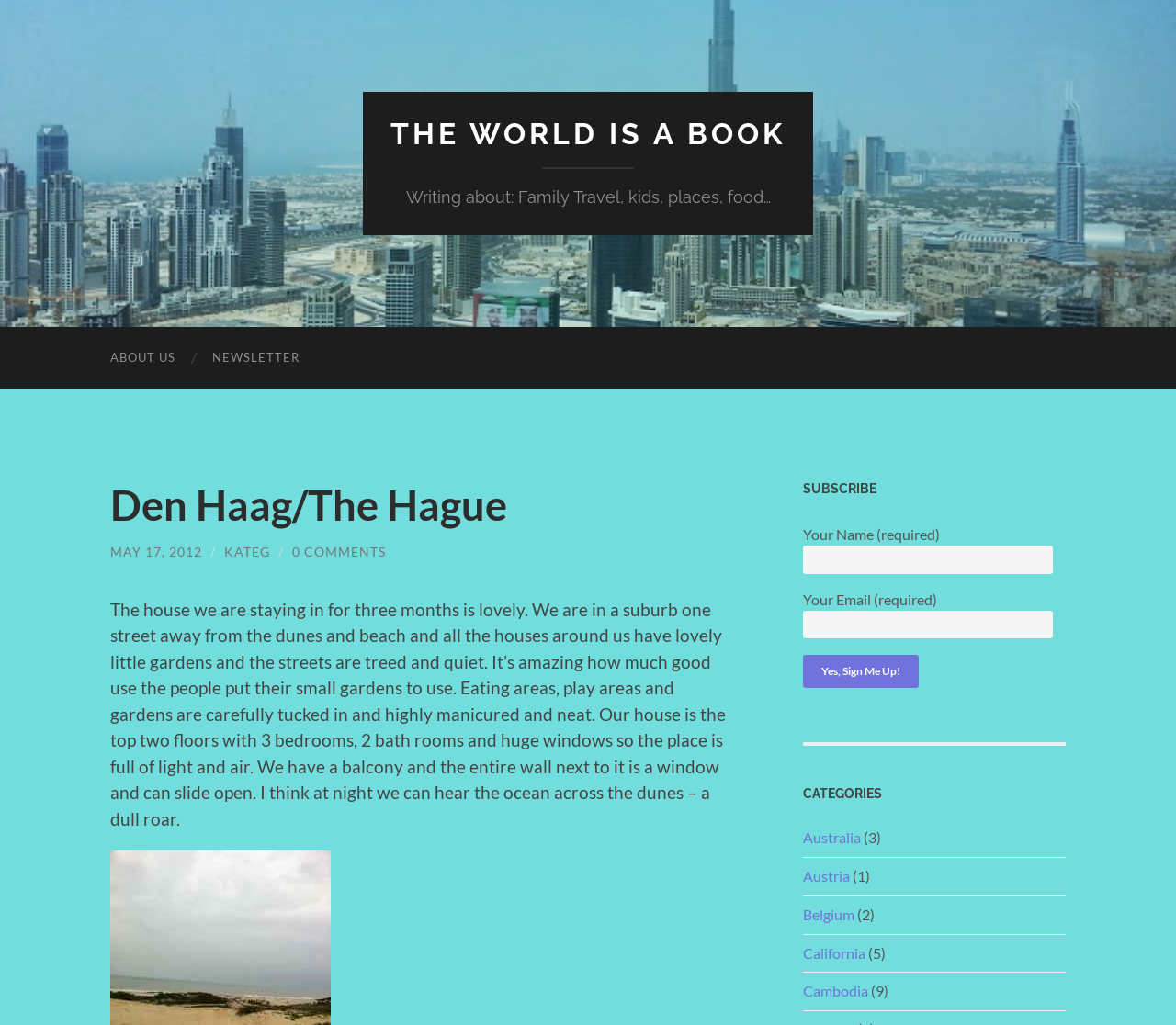Please identify the primary heading on the webpage and return its text.

Den Haag/The Hague